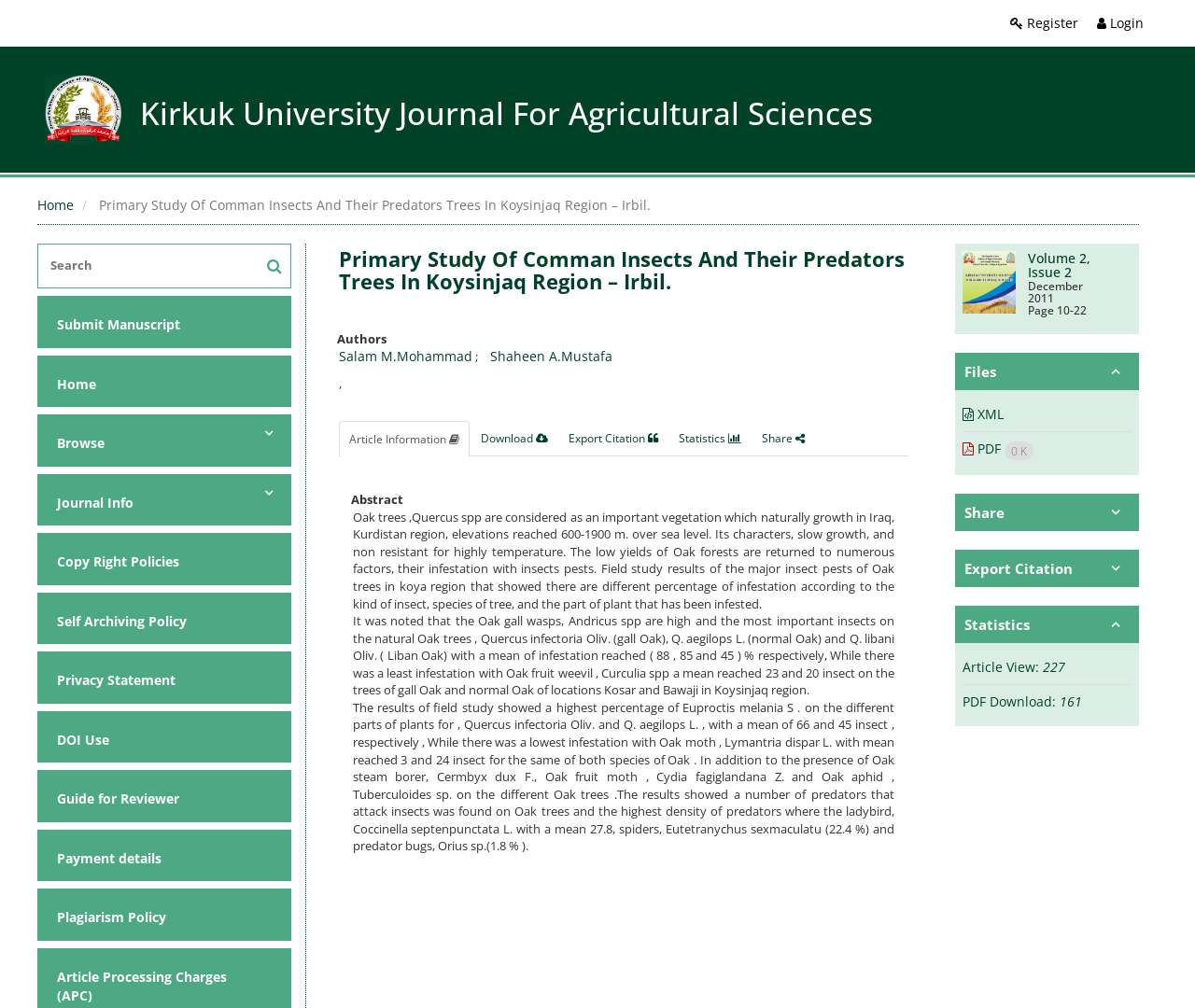Based on the image, give a detailed response to the question: What is the name of the journal?

I found the answer by looking at the top-left corner of the webpage, where the journal's name is displayed as a heading.